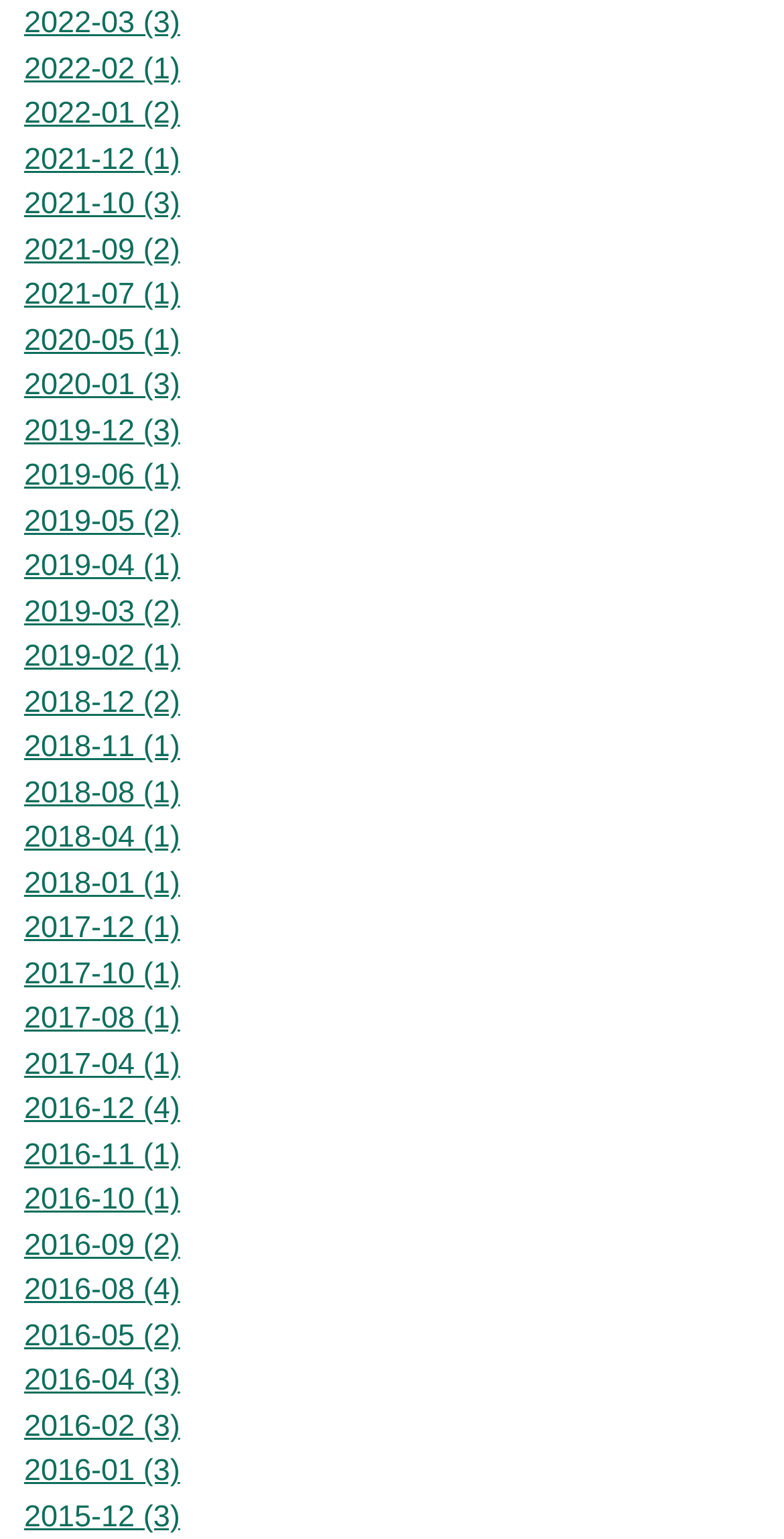Point out the bounding box coordinates of the section to click in order to follow this instruction: "view 2016-12 archives".

[0.031, 0.71, 0.23, 0.732]